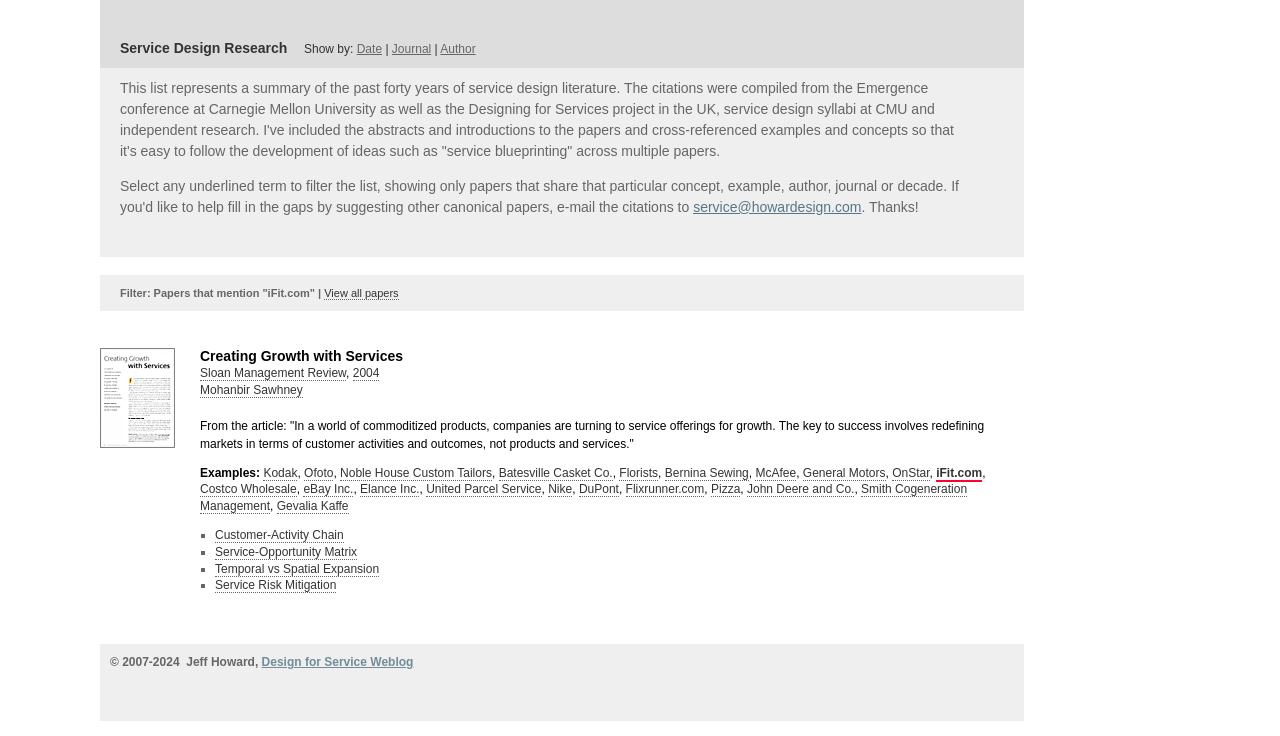Identify the bounding box of the HTML element described here: "Customer-Activity Chain". Provide the coordinates as four float numbers between 0 and 1: [left, top, right, bottom].

[0.168, 0.717, 0.269, 0.738]